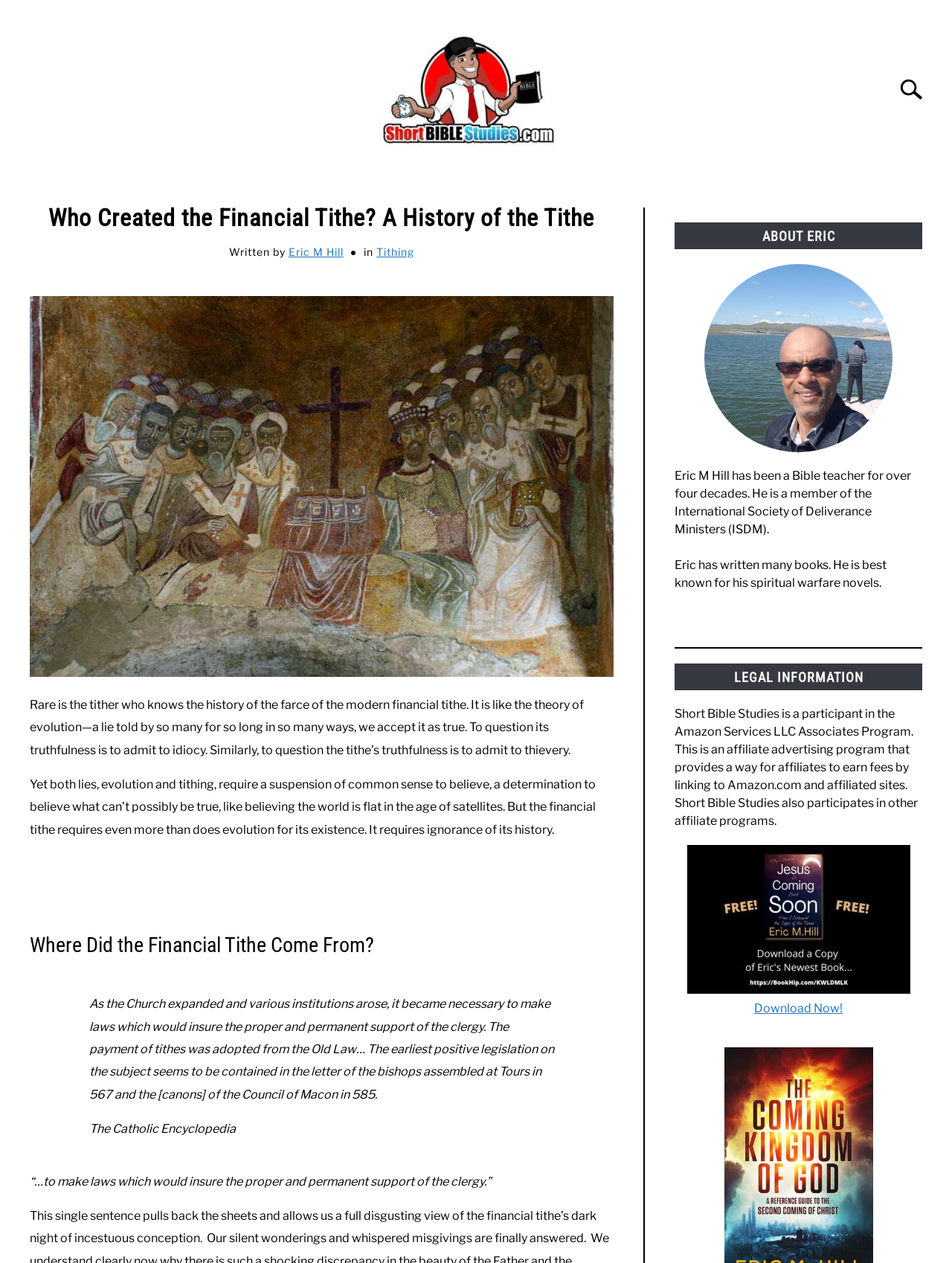Identify the coordinates of the bounding box for the element that must be clicked to accomplish the instruction: "Click on Corporate clients".

None